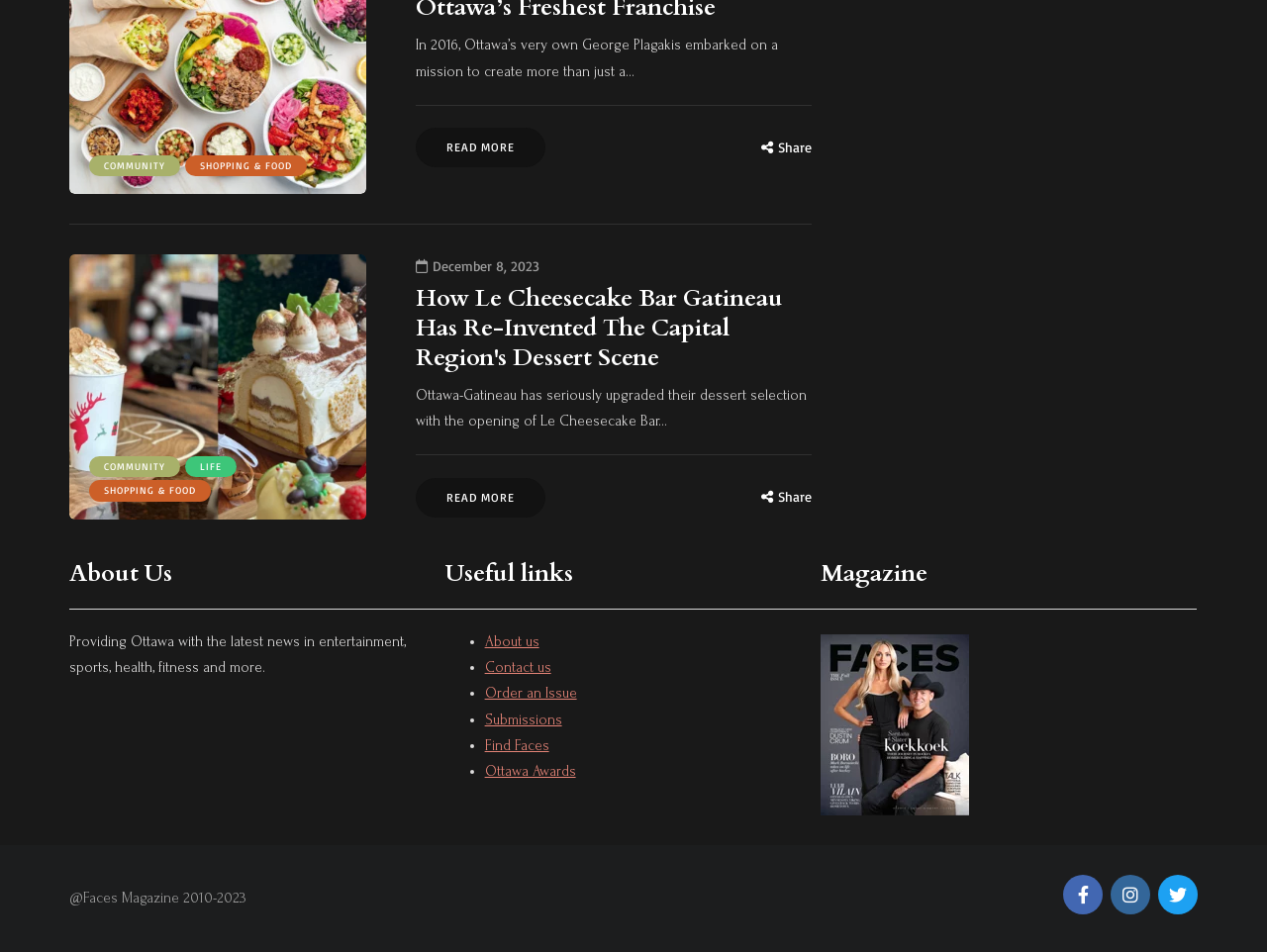Provide the bounding box coordinates of the UI element this sentence describes: "Find Faces".

[0.383, 0.774, 0.433, 0.792]